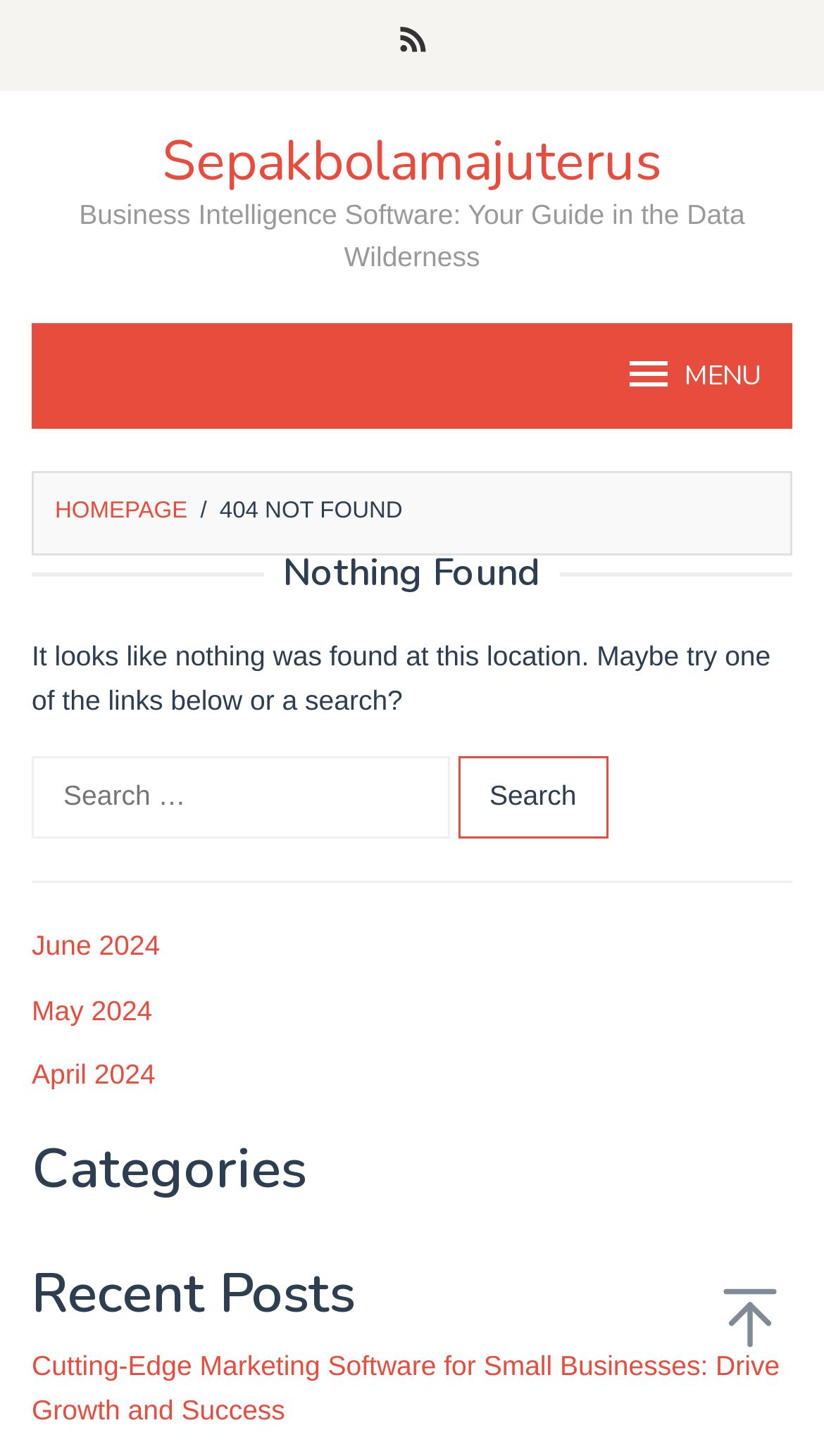Please answer the following question using a single word or phrase: How many months are listed as links?

3